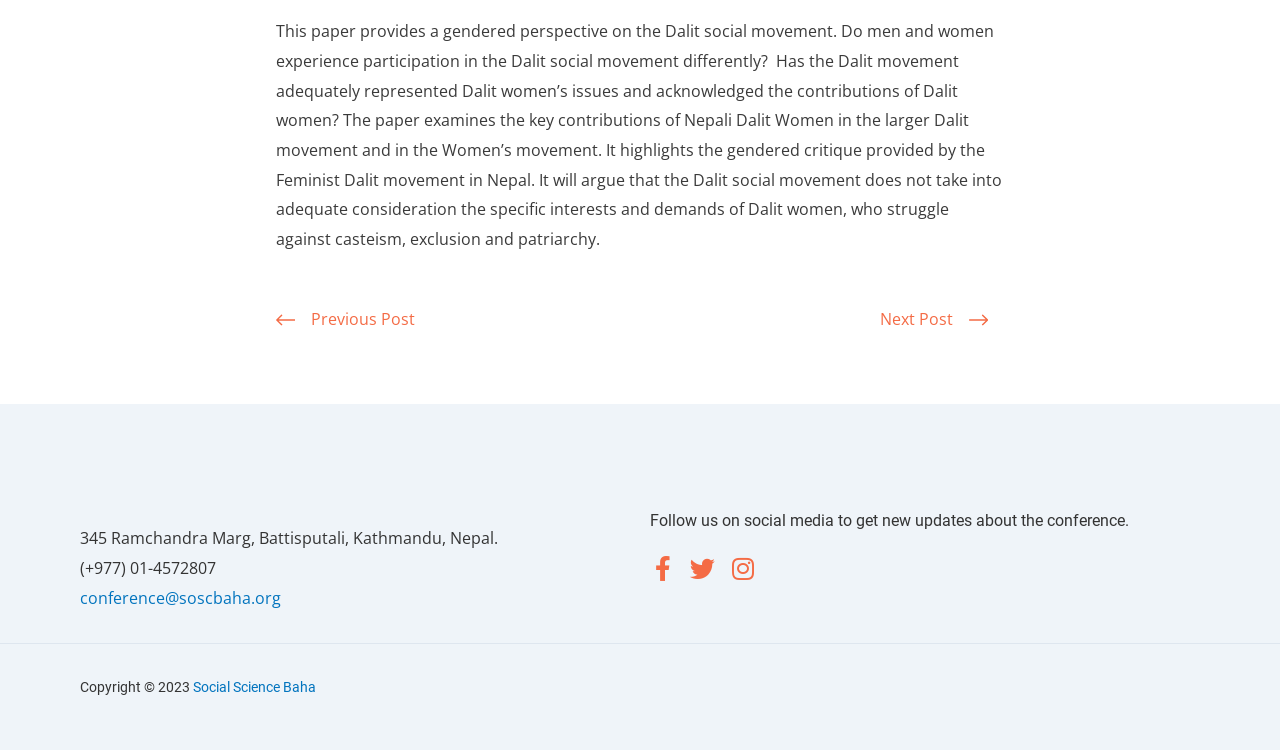Given the description "Social Science Baha", determine the bounding box of the corresponding UI element.

[0.151, 0.899, 0.247, 0.934]